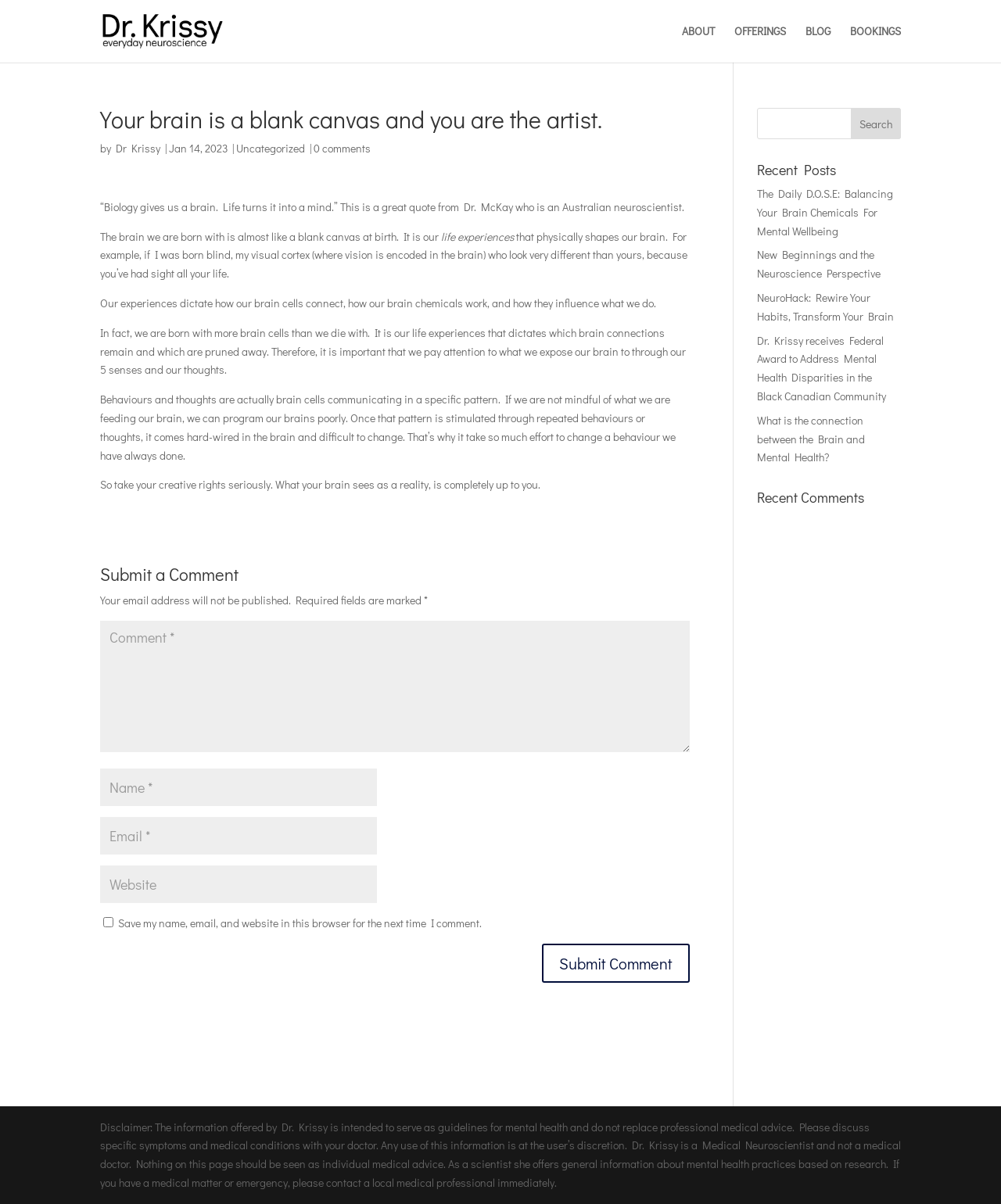Please find the bounding box coordinates of the element that needs to be clicked to perform the following instruction: "Submit a comment". The bounding box coordinates should be four float numbers between 0 and 1, represented as [left, top, right, bottom].

[0.541, 0.783, 0.689, 0.816]